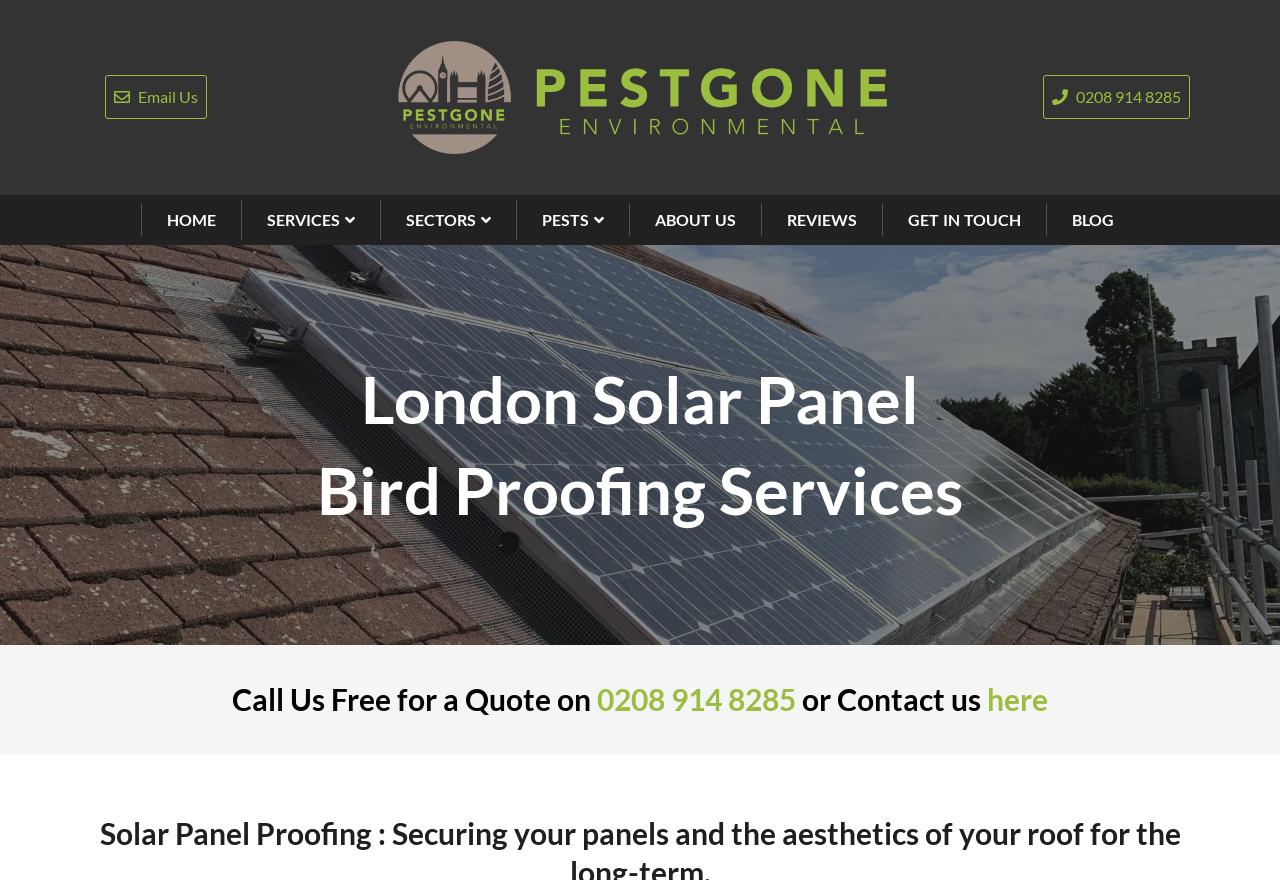Please provide a comprehensive answer to the question based on the screenshot: What is the company's logo?

I found the company's logo by looking at the image description of the logo, which is 'PestGone Environmental Logo'.